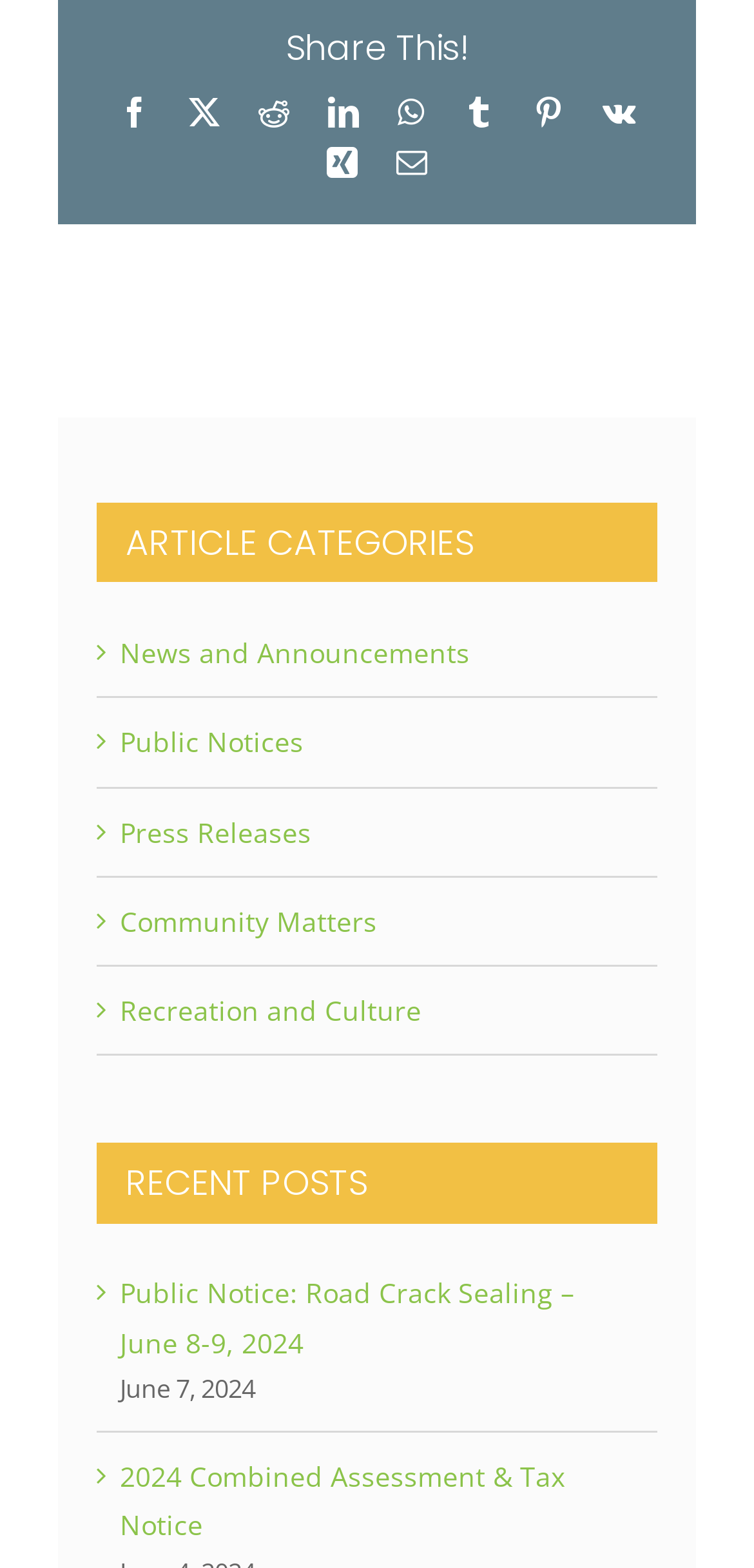Find the bounding box coordinates of the area that needs to be clicked in order to achieve the following instruction: "View News and Announcements". The coordinates should be specified as four float numbers between 0 and 1, i.e., [left, top, right, bottom].

[0.159, 0.405, 0.623, 0.428]